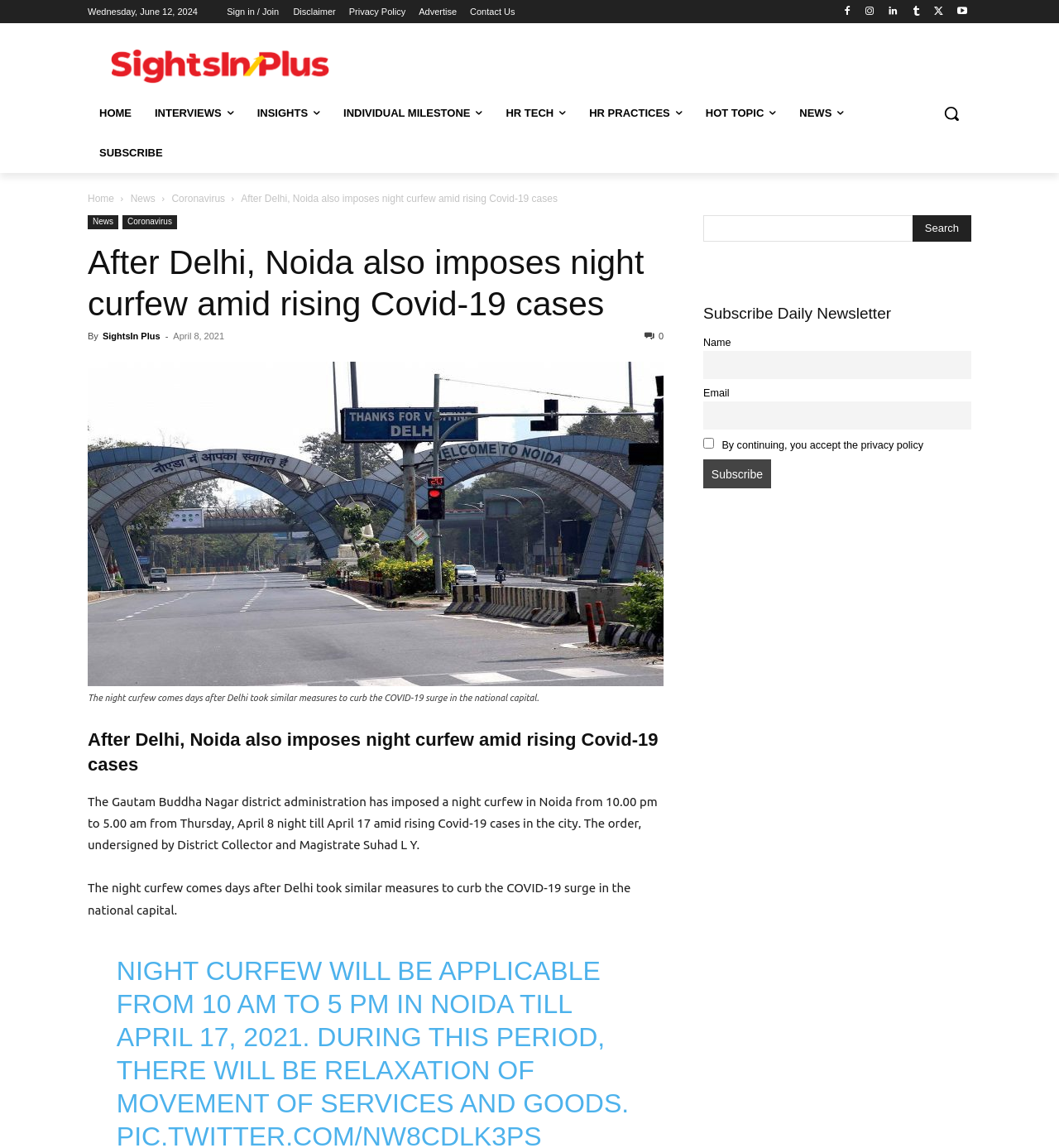Can you identify the bounding box coordinates of the clickable region needed to carry out this instruction: 'Enter your email address'? The coordinates should be four float numbers within the range of 0 to 1, stated as [left, top, right, bottom].

[0.664, 0.35, 0.917, 0.374]